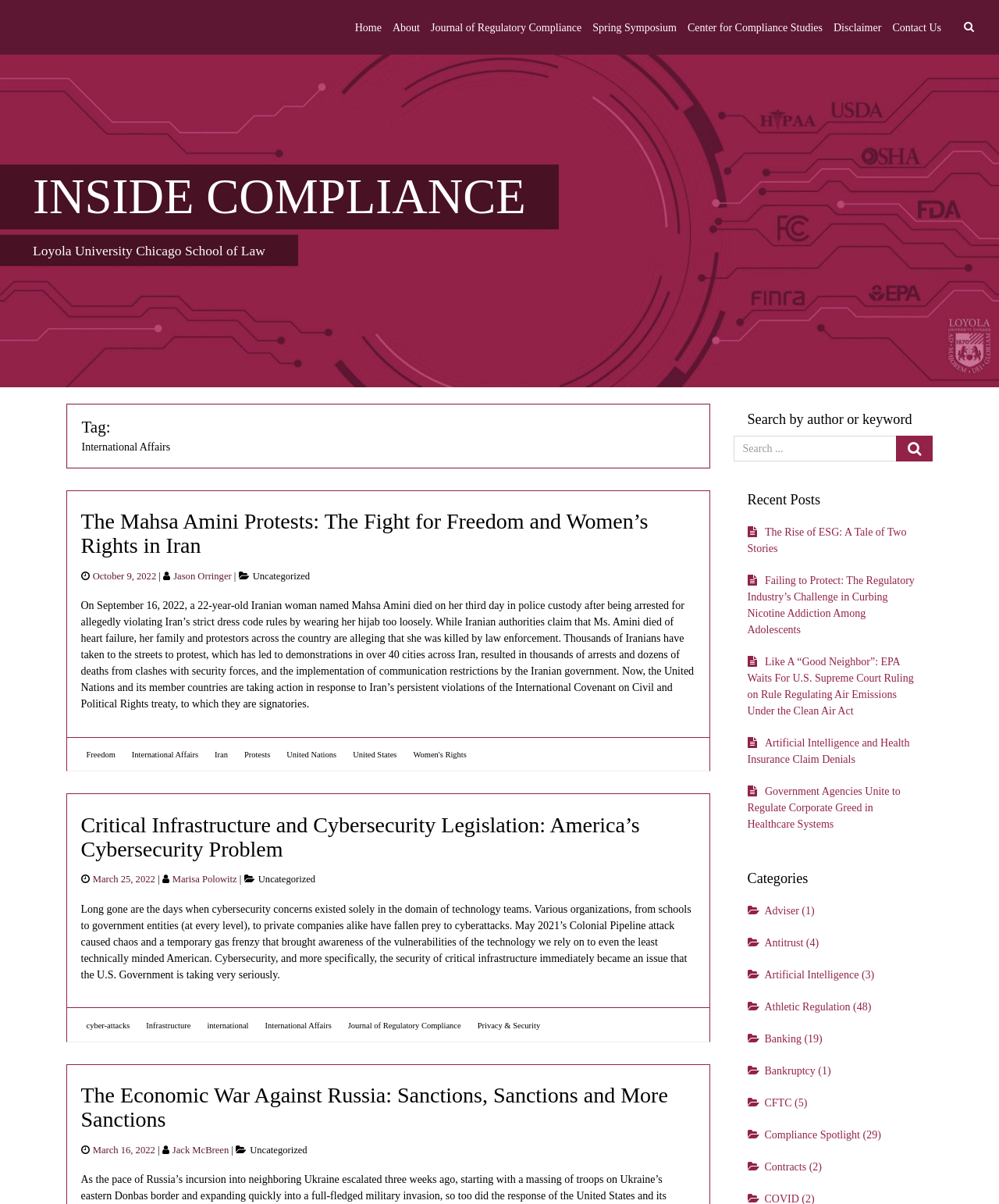Specify the bounding box coordinates for the region that must be clicked to perform the given instruction: "View the 'Recent Posts'".

[0.734, 0.402, 0.934, 0.428]